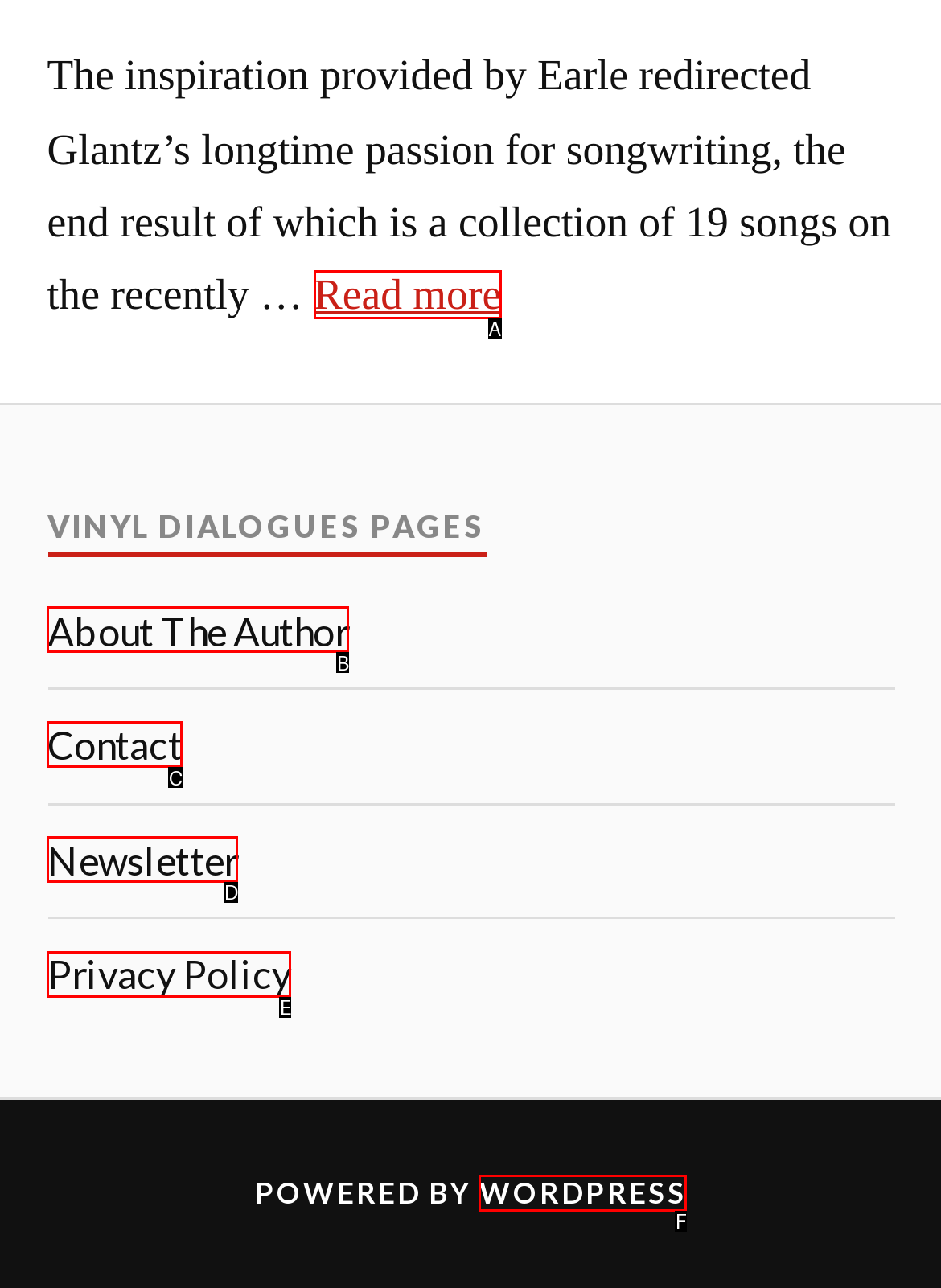Select the appropriate option that fits: About The Author
Reply with the letter of the correct choice.

B